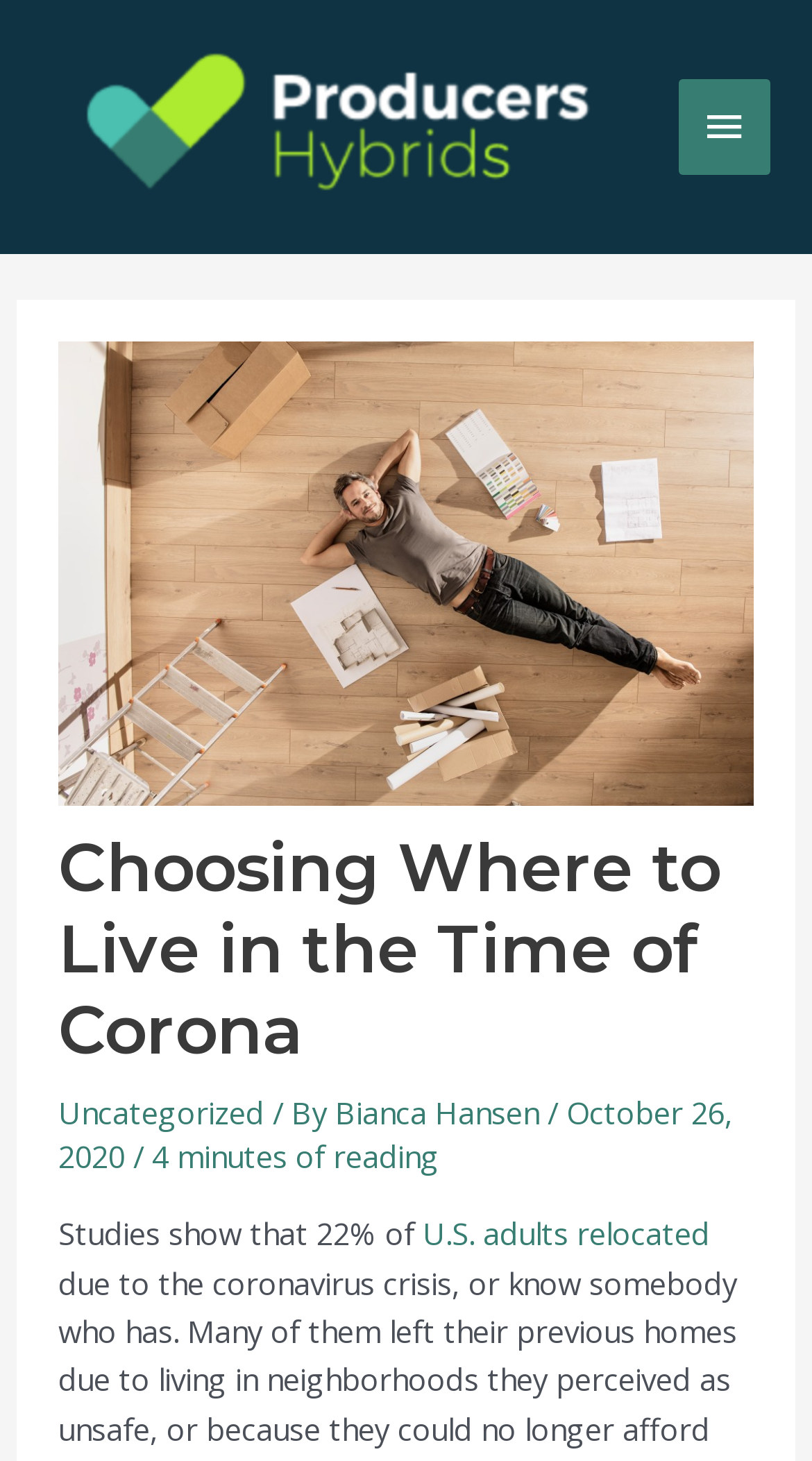Please answer the following question as detailed as possible based on the image: 
What percentage of U.S. adults relocated?

The percentage of U.S. adults who relocated is mentioned in the article, and it is a static text with the content 'Studies show that 22% of U.S. adults relocated'.